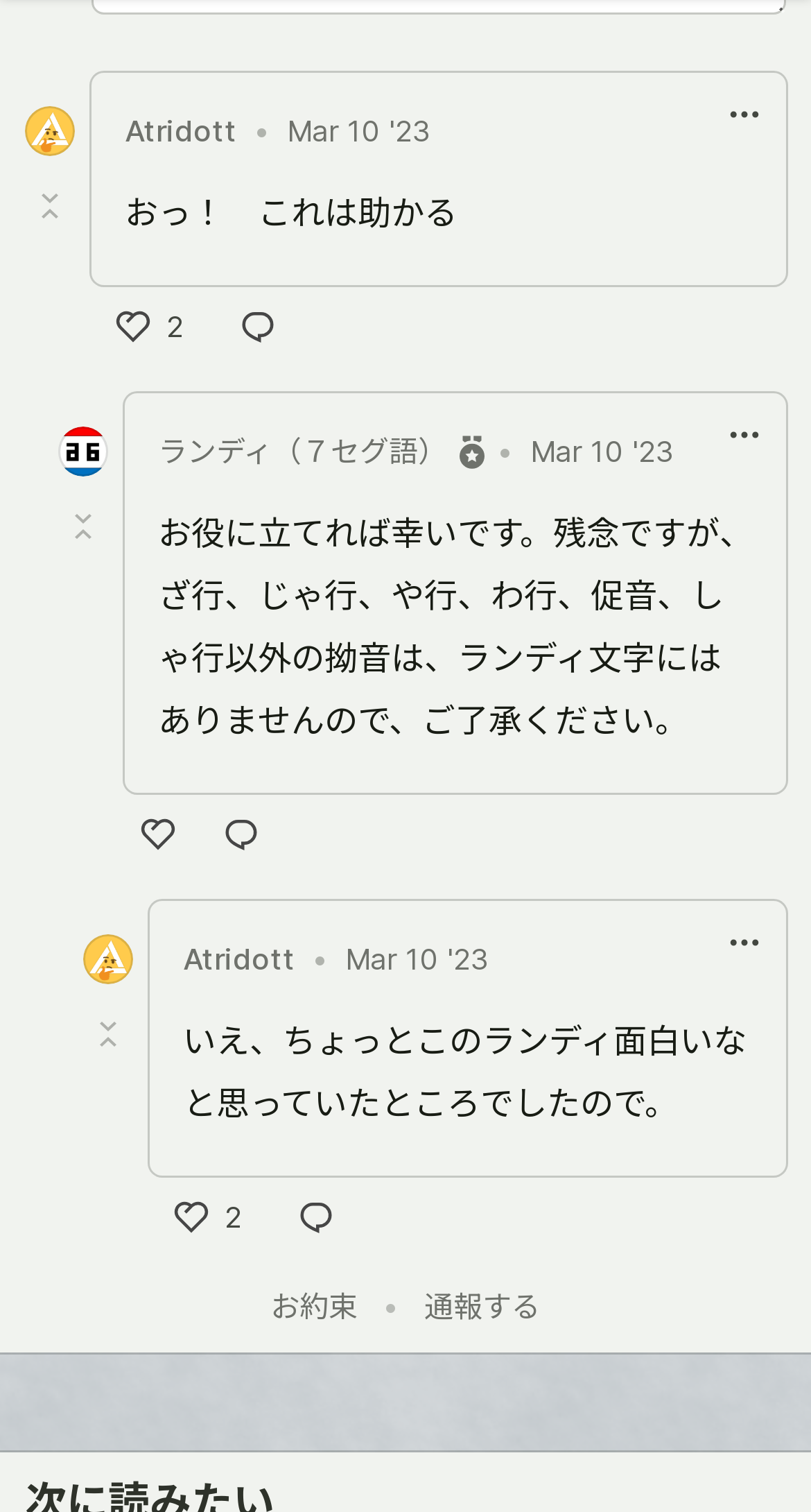Pinpoint the bounding box coordinates of the area that should be clicked to complete the following instruction: "View the profile of Atridott". The coordinates must be given as four float numbers between 0 and 1, i.e., [left, top, right, bottom].

[0.154, 0.072, 0.292, 0.1]